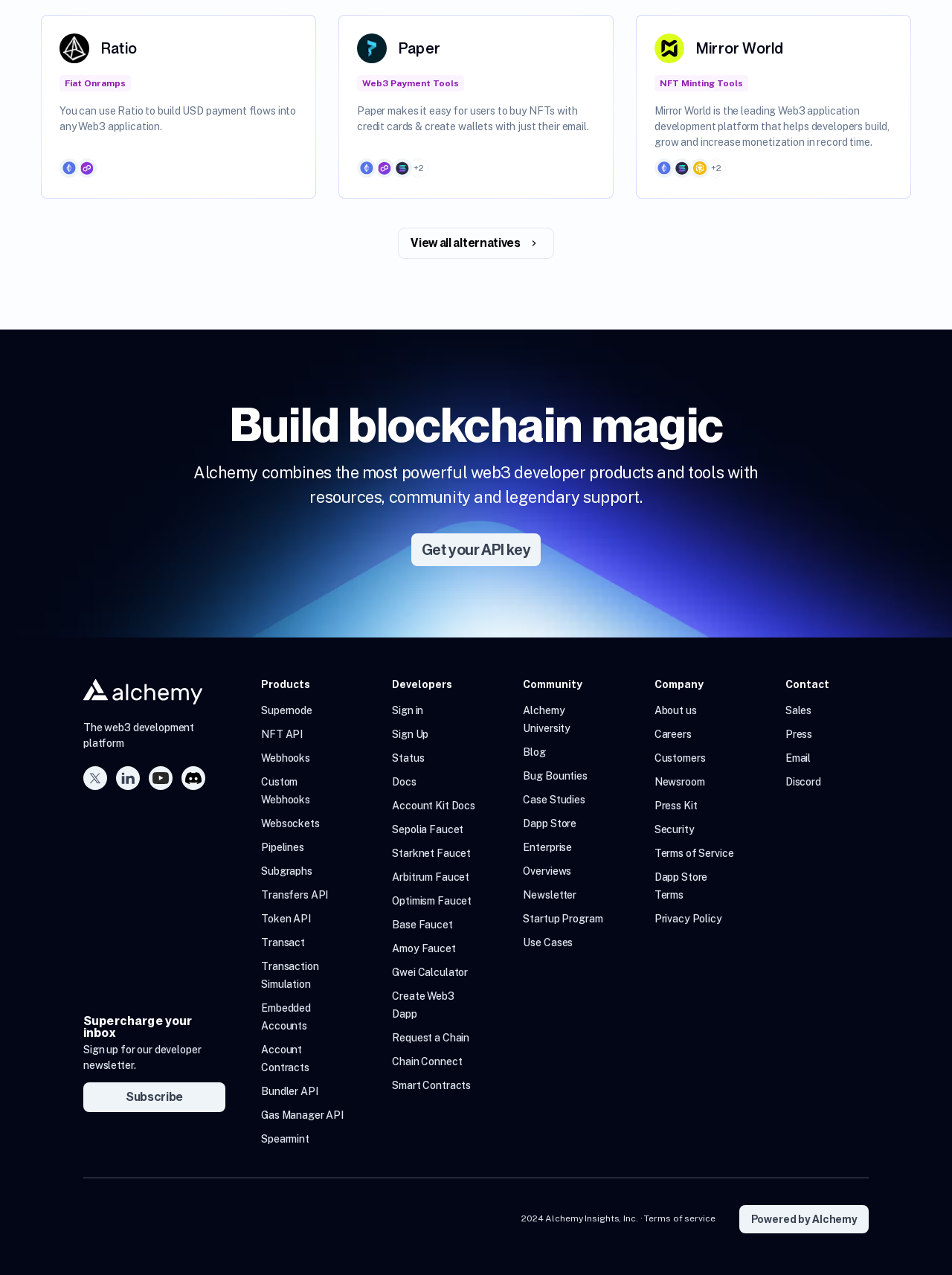Please identify the bounding box coordinates of the element that needs to be clicked to perform the following instruction: "Learn about Supernode".

[0.274, 0.552, 0.328, 0.562]